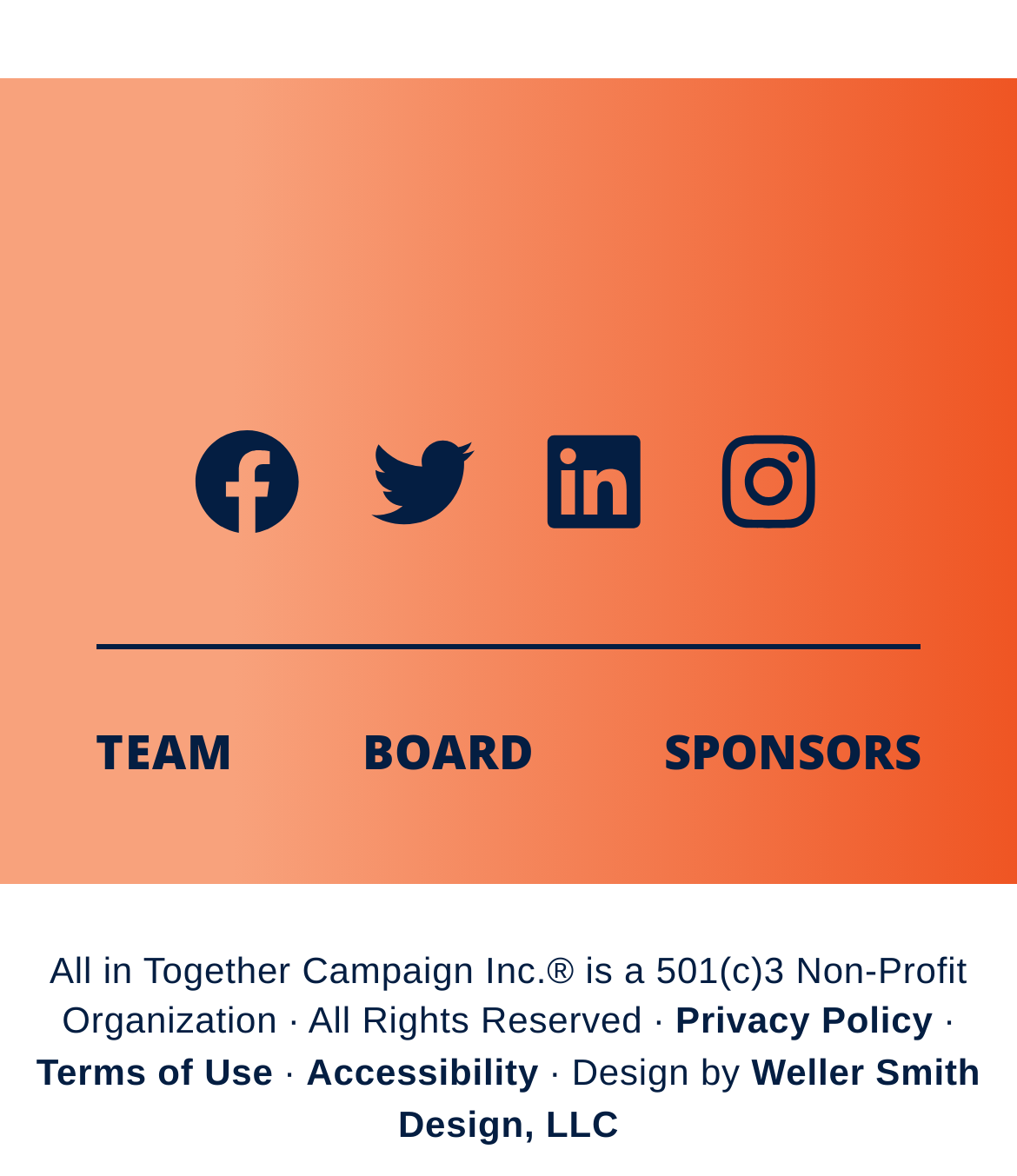Return the bounding box coordinates of the UI element that corresponds to this description: "Board". The coordinates must be given as four float numbers in the range of 0 and 1, [left, top, right, bottom].

[0.357, 0.611, 0.525, 0.664]